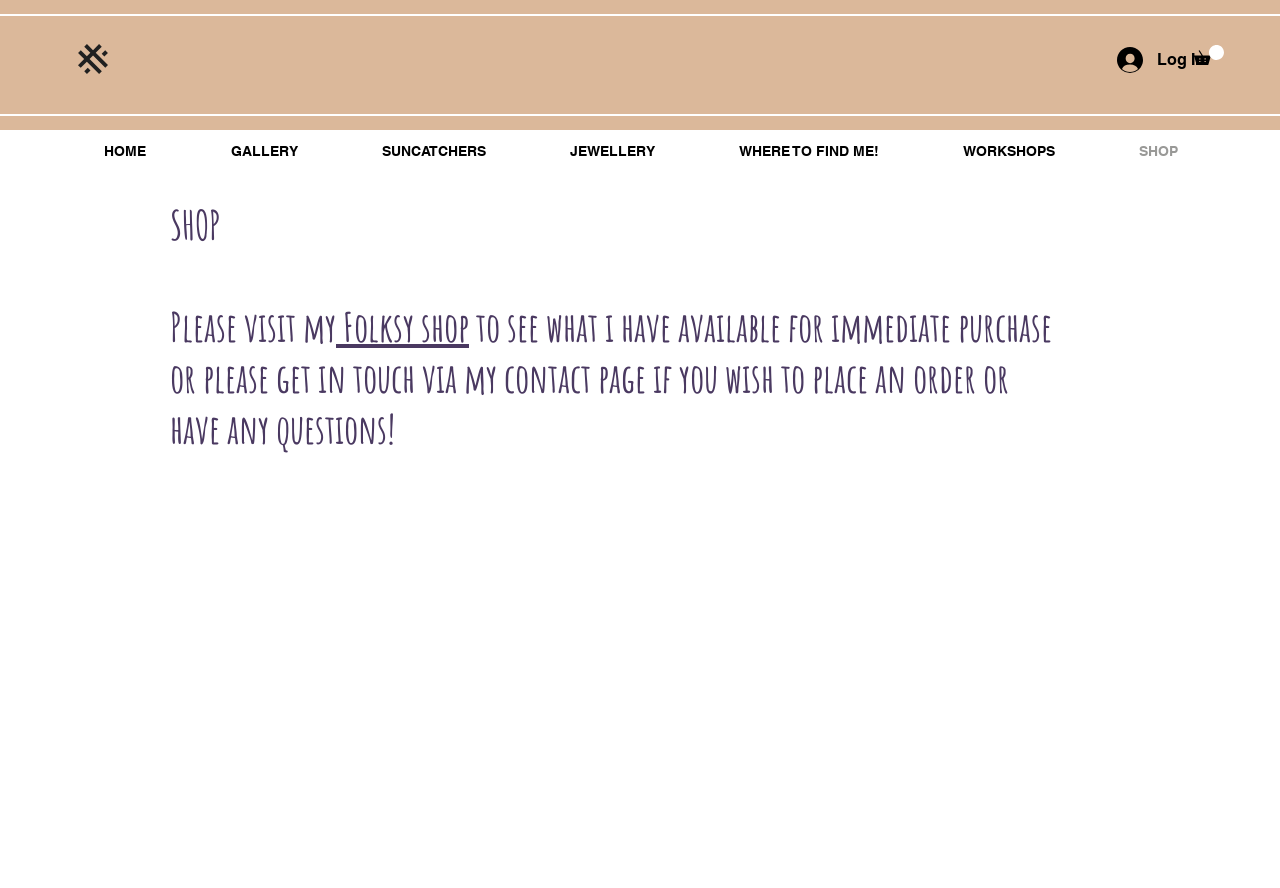Please reply with a single word or brief phrase to the question: 
Is there a login feature on this webpage?

Yes